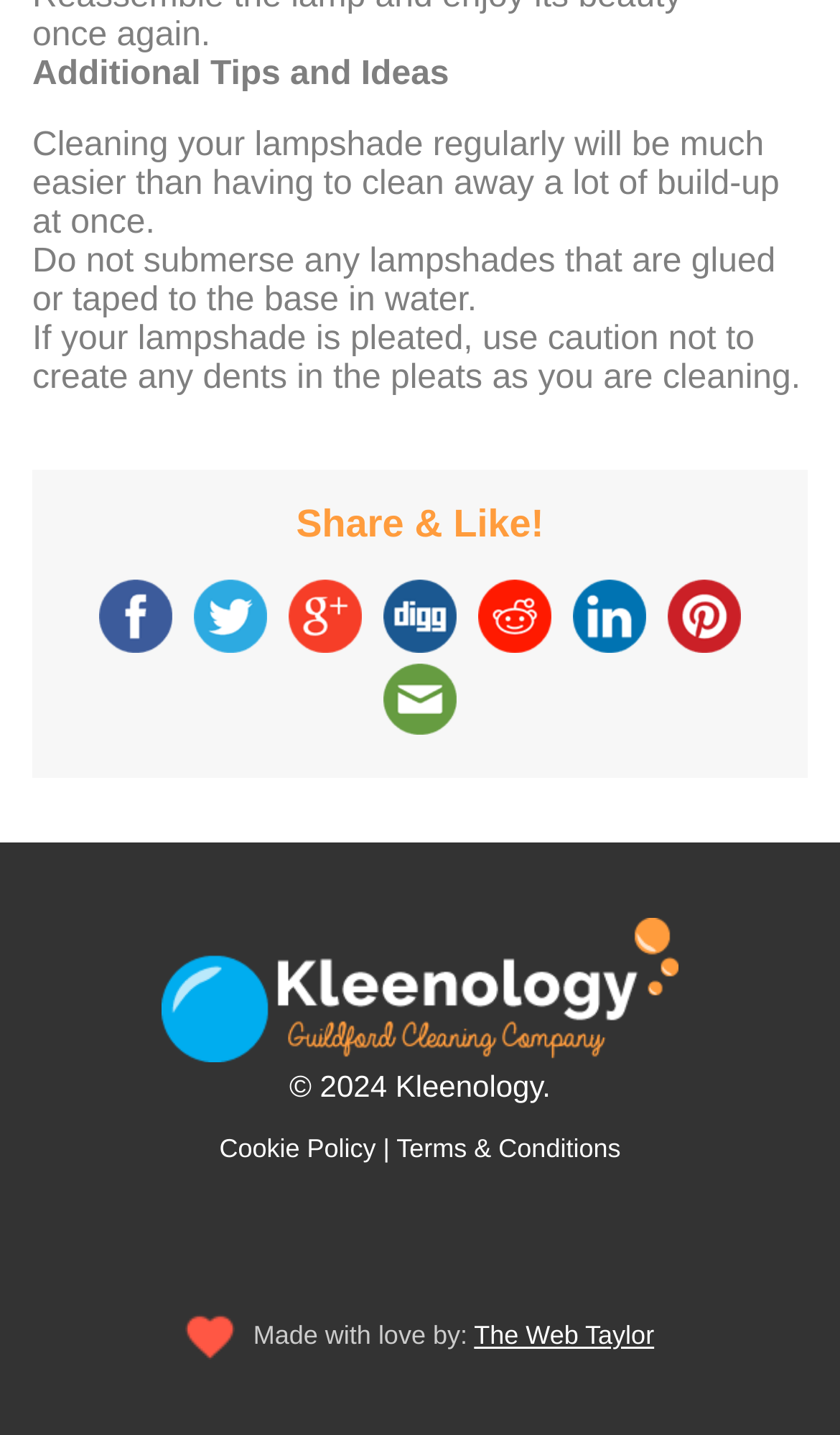Identify the bounding box coordinates of the region I need to click to complete this instruction: "View The Web Taylor".

[0.564, 0.92, 0.779, 0.941]